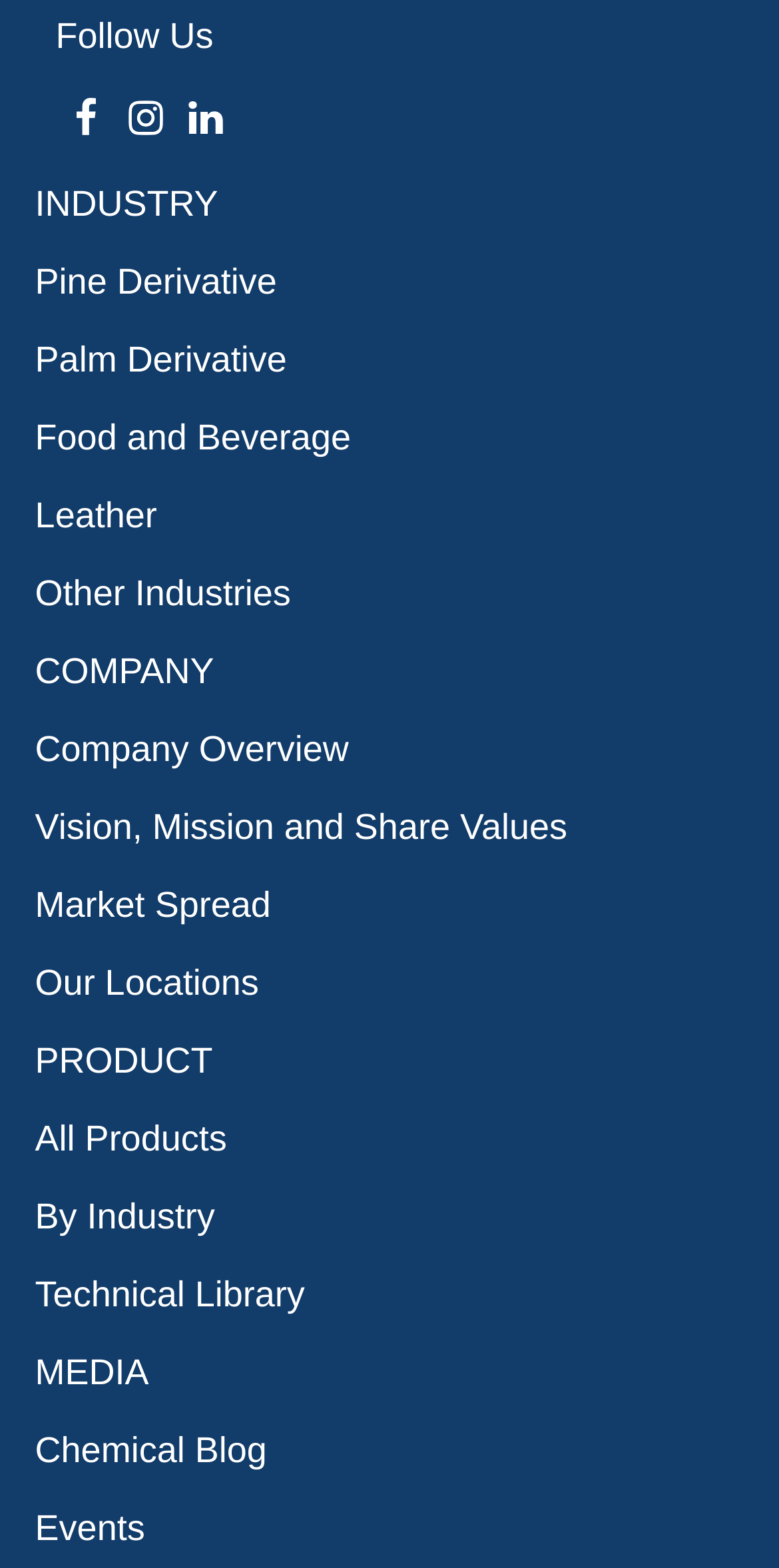Provide the bounding box coordinates of the area you need to click to execute the following instruction: "View Company Overview".

[0.045, 0.465, 0.918, 0.492]